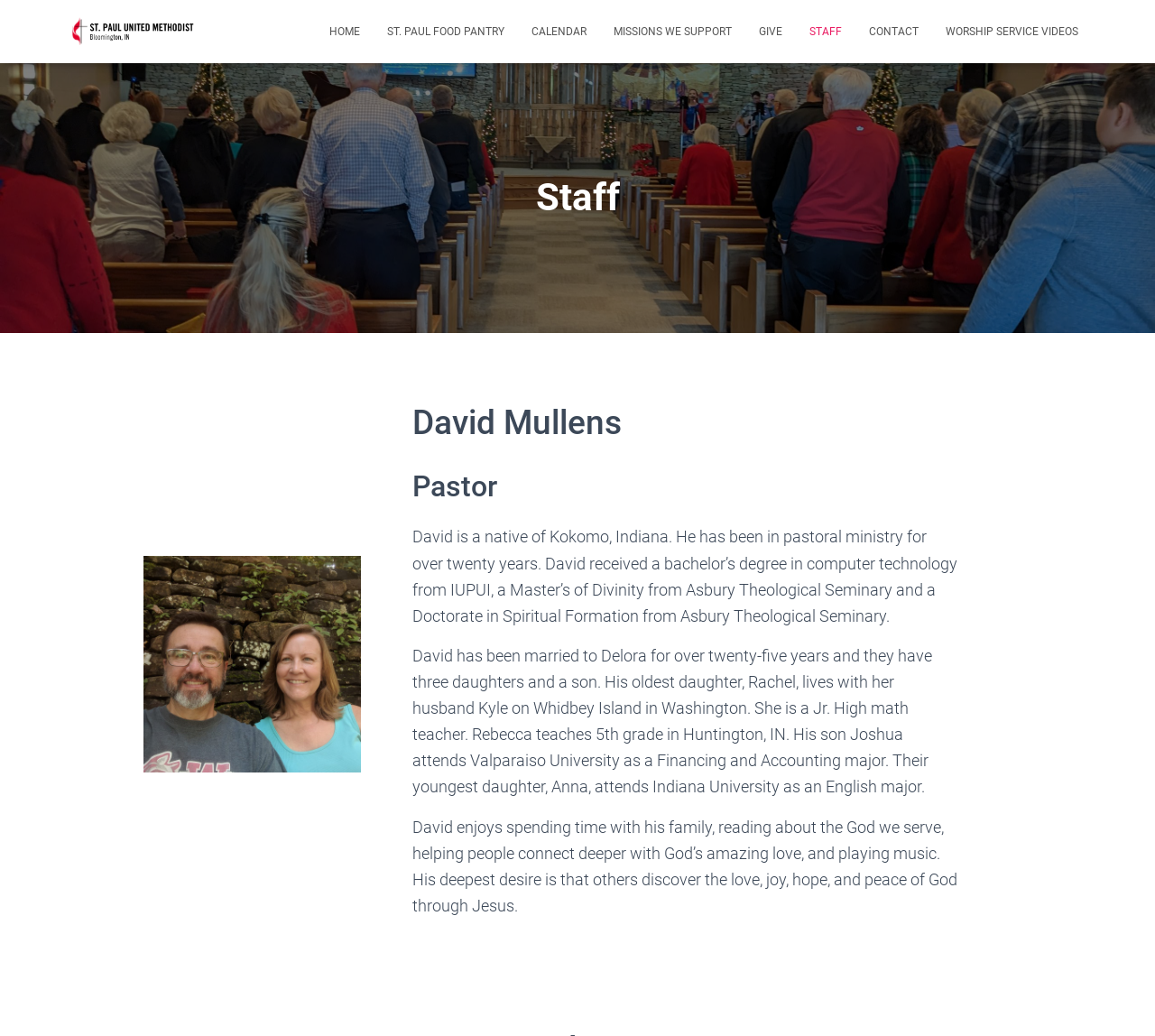Please determine the bounding box coordinates of the area that needs to be clicked to complete this task: 'visit St. Paul United Methodist Church website'. The coordinates must be four float numbers between 0 and 1, formatted as [left, top, right, bottom].

[0.043, 0.009, 0.203, 0.052]